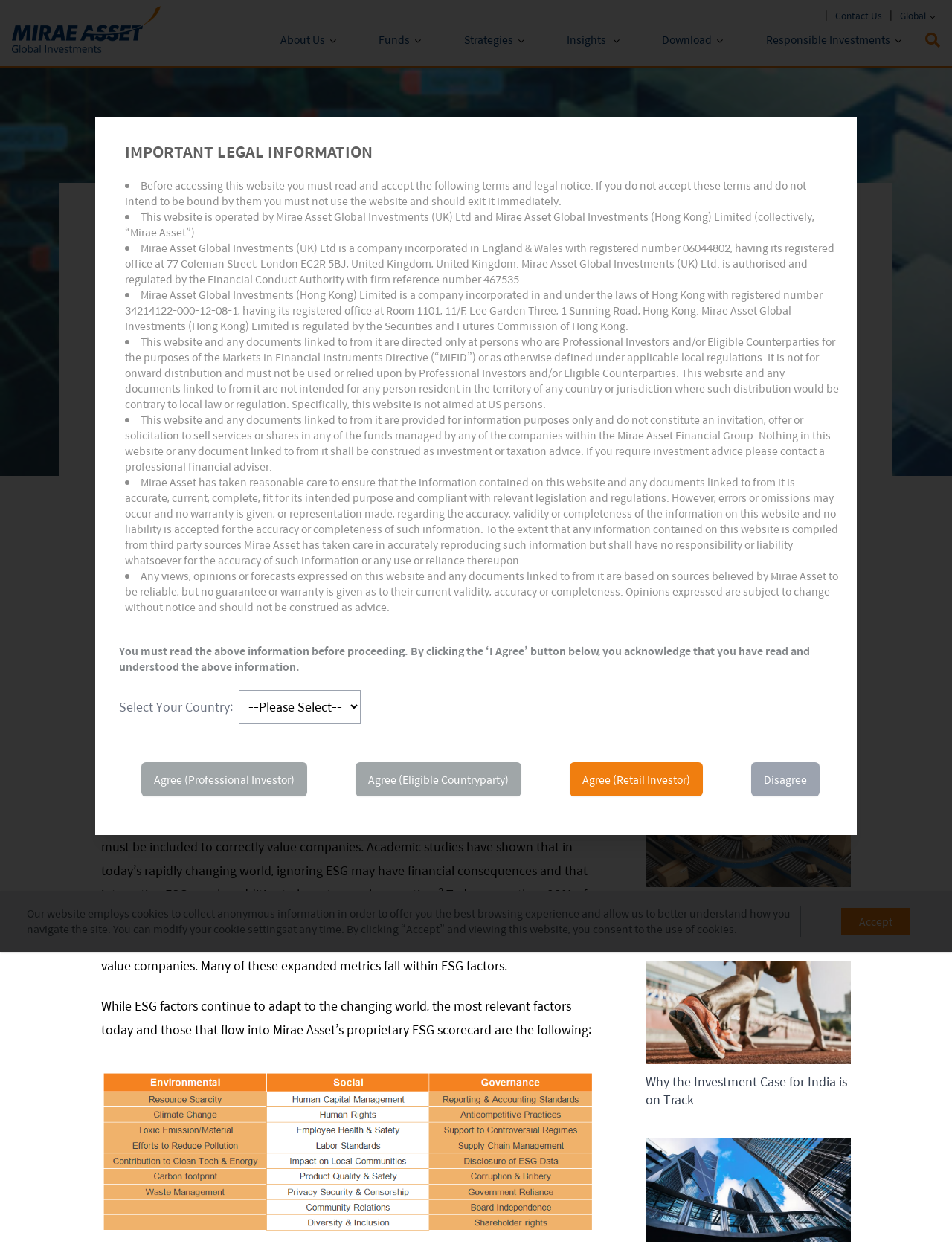Find the bounding box coordinates of the element to click in order to complete this instruction: "Click on the 'About Us' link". The bounding box coordinates must be four float numbers between 0 and 1, denoted as [left, top, right, bottom].

[0.294, 0.025, 0.359, 0.038]